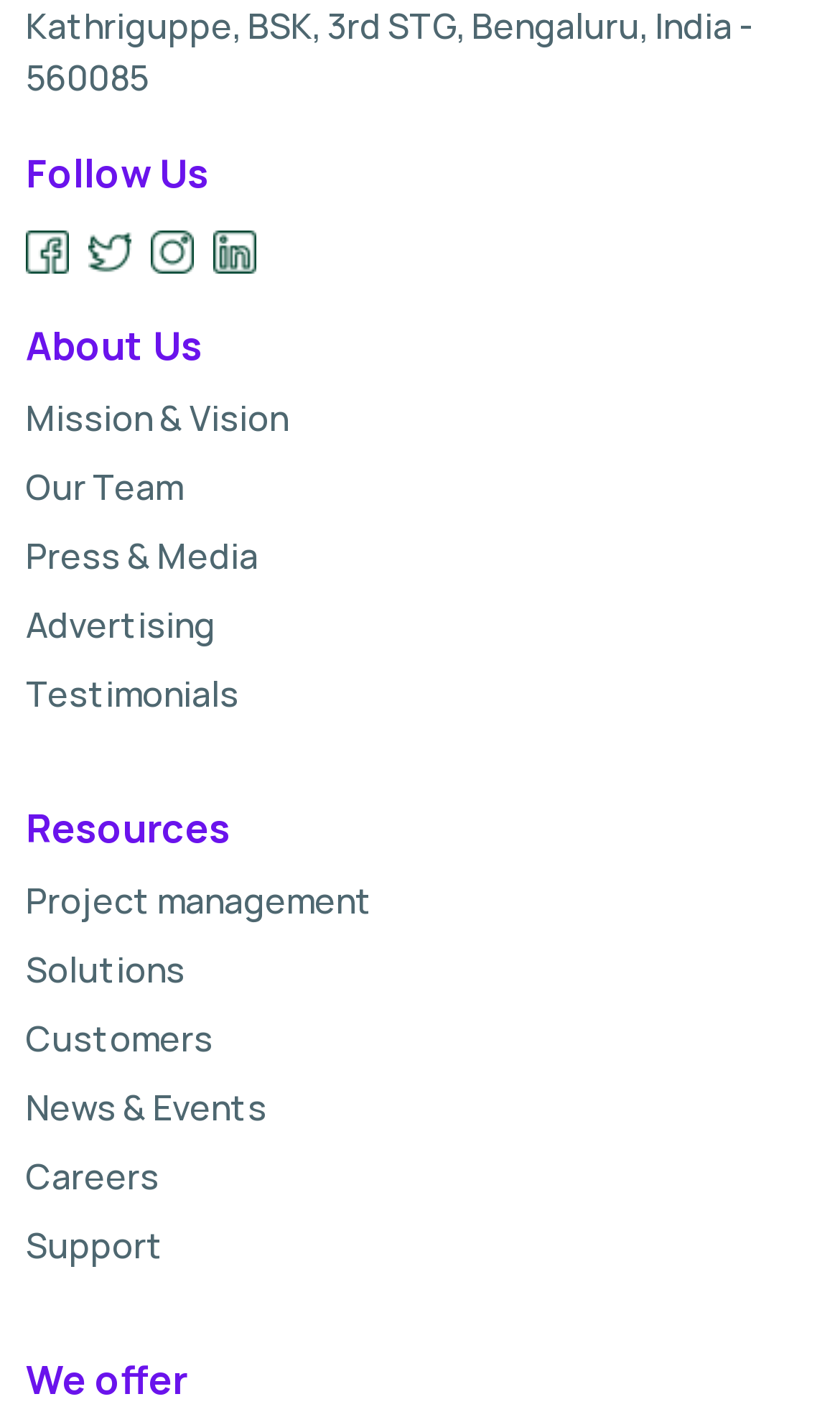Predict the bounding box of the UI element based on this description: "Books".

None